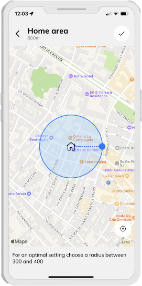Refer to the image and offer a detailed explanation in response to the question: What is the goal of the 'Home area' feature?

The 'Home area' feature aims to enhance user comfort by automatically adjusting the heating when they are away or nearing home, ensuring a warm environment upon arrival, while also promoting efficient energy savings.